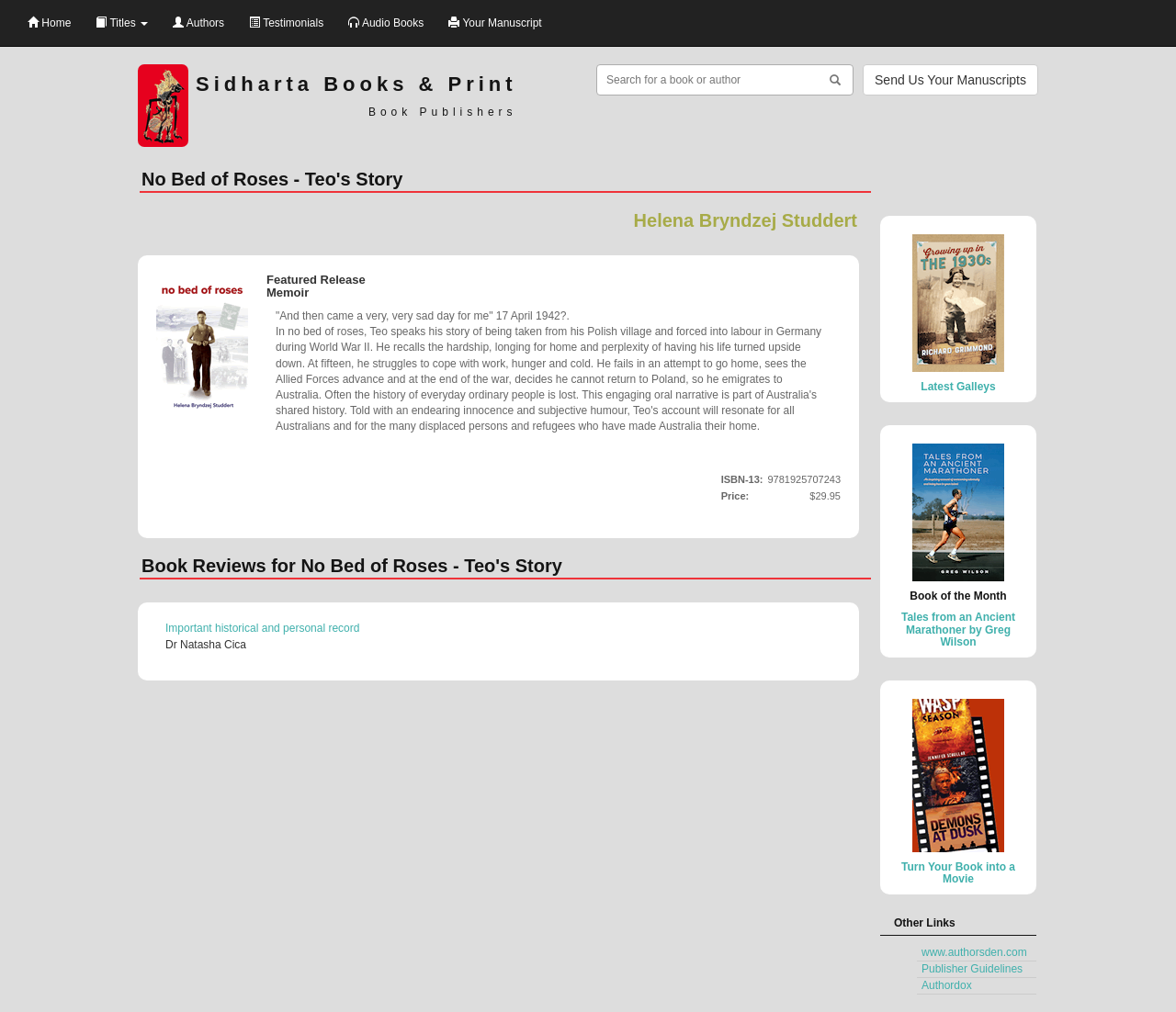Pinpoint the bounding box coordinates of the element that must be clicked to accomplish the following instruction: "Check the price of the book". The coordinates should be in the format of four float numbers between 0 and 1, i.e., [left, top, right, bottom].

[0.613, 0.485, 0.637, 0.496]